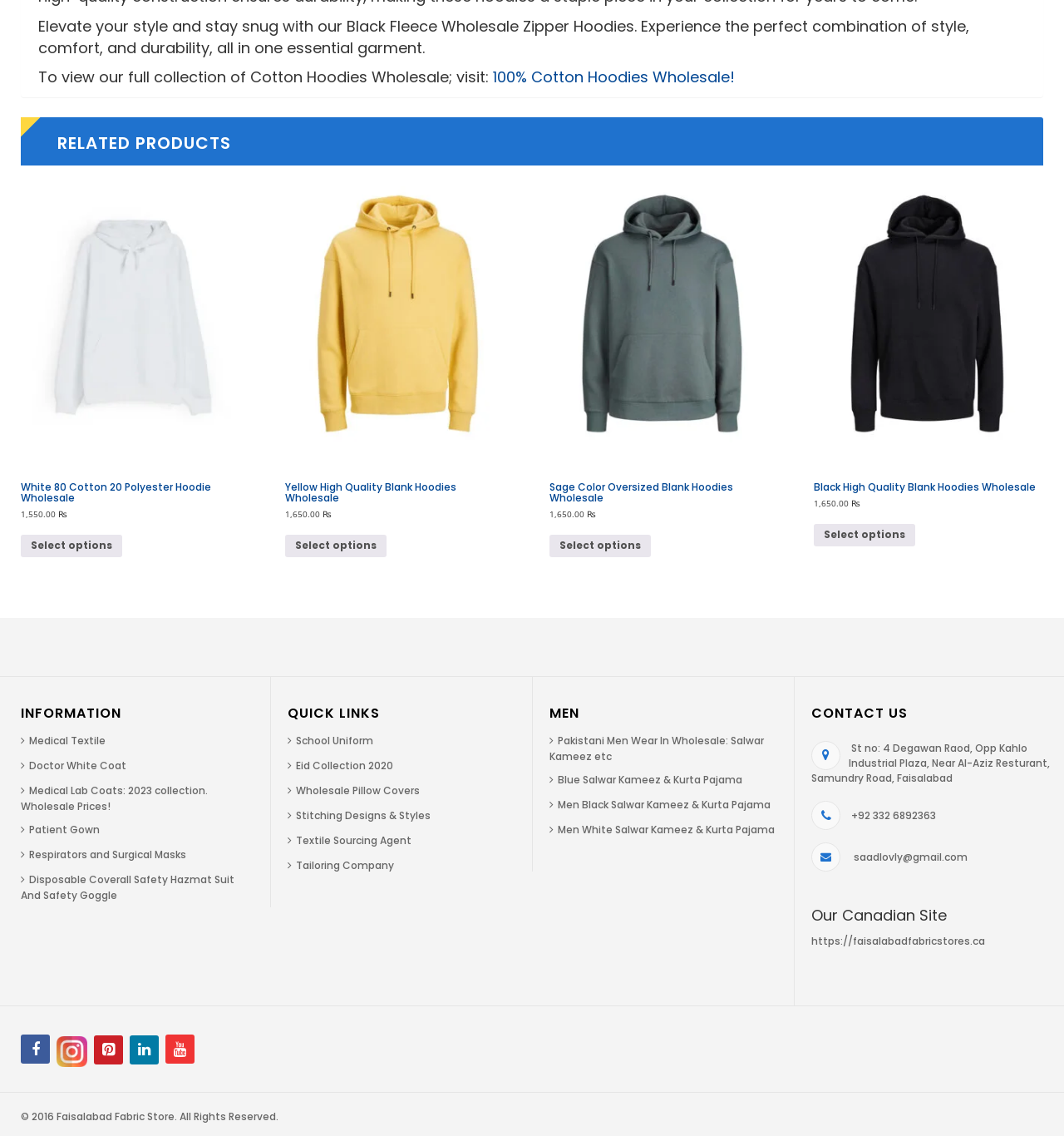Identify the bounding box coordinates of the area that should be clicked in order to complete the given instruction: "Contact us through saadlovly@gmail.com". The bounding box coordinates should be four float numbers between 0 and 1, i.e., [left, top, right, bottom].

[0.802, 0.748, 0.909, 0.761]